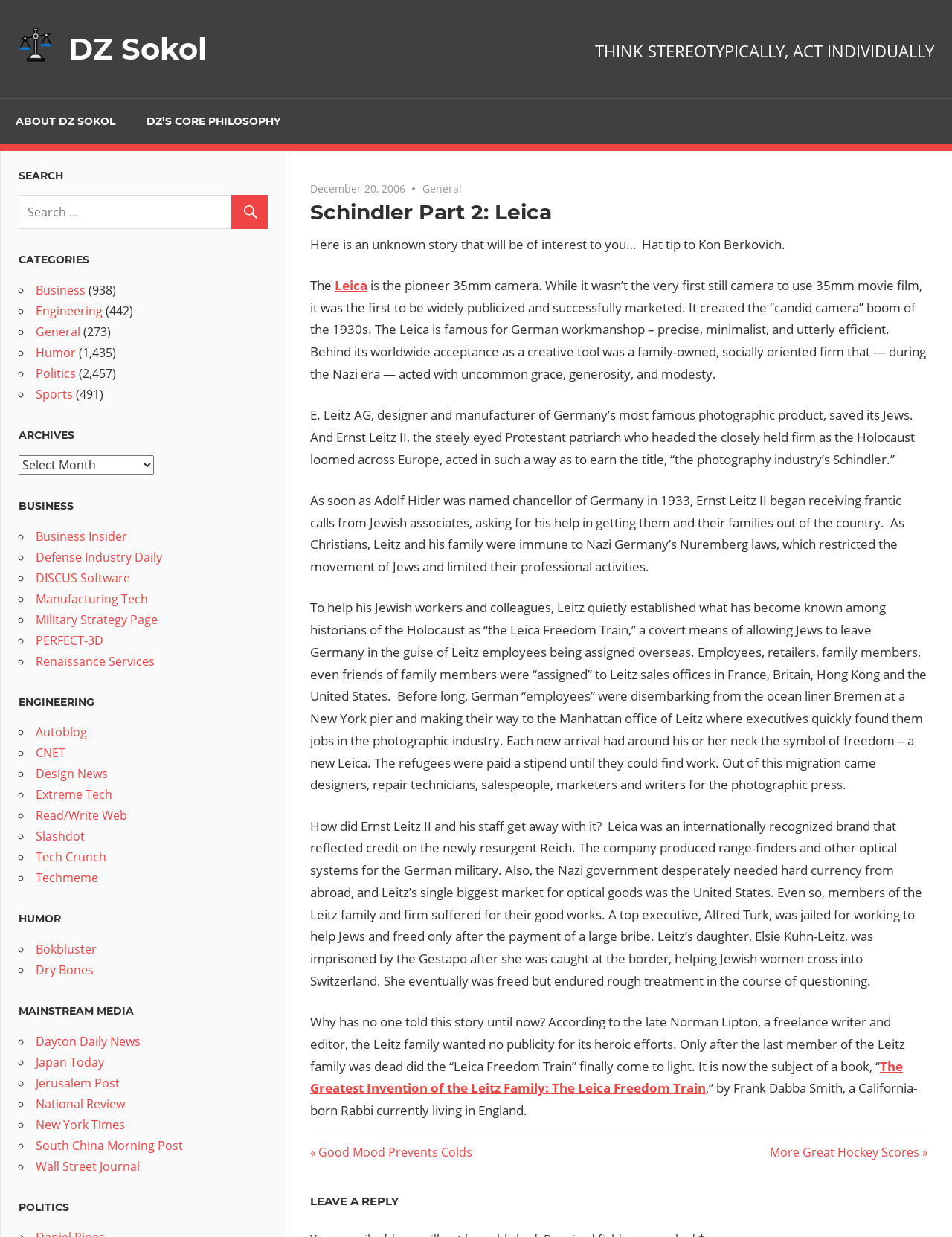Provide the bounding box coordinates of the HTML element this sentence describes: "South China Morning Post". The bounding box coordinates consist of four float numbers between 0 and 1, i.e., [left, top, right, bottom].

[0.038, 0.919, 0.192, 0.932]